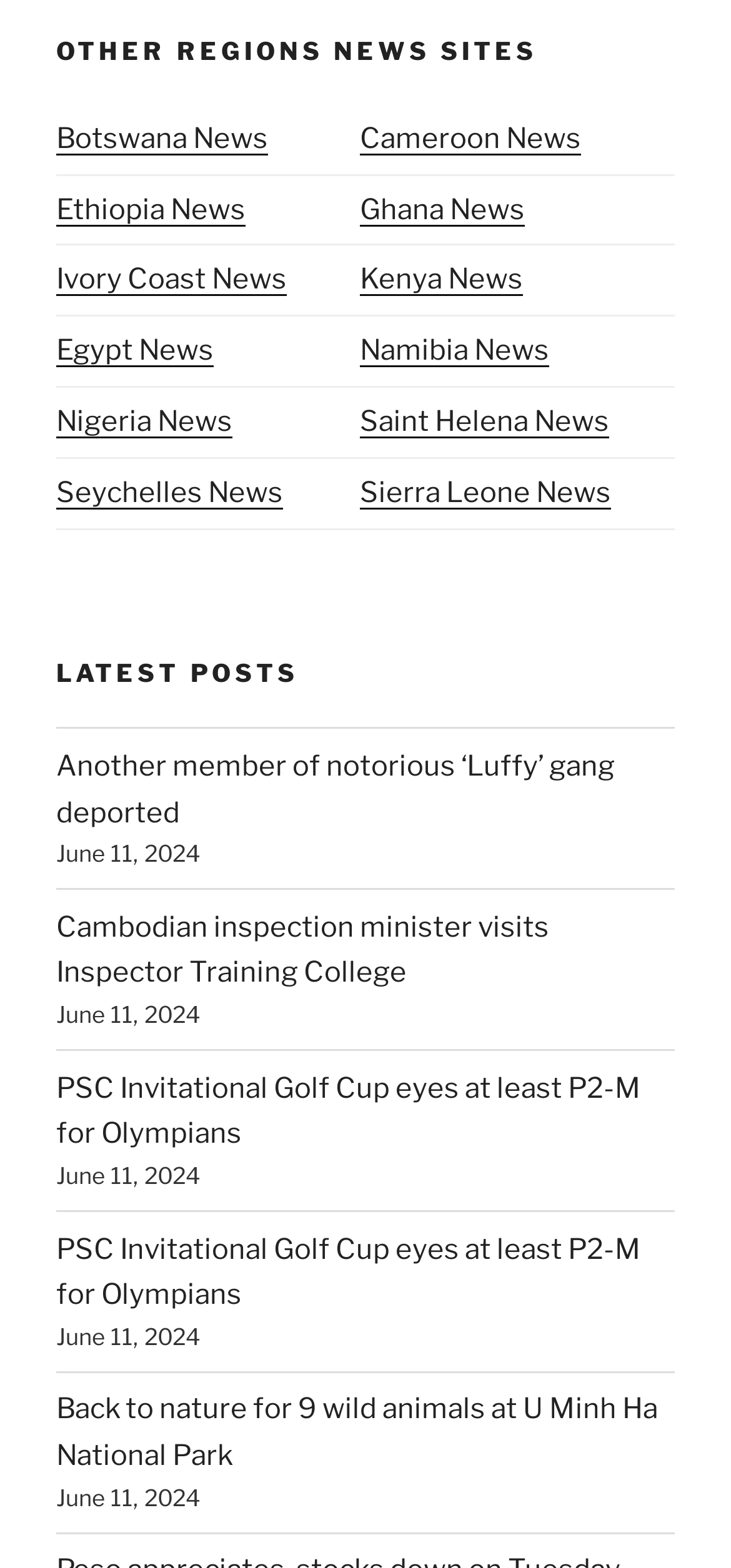How many links are there in the latest post section?
Respond with a short answer, either a single word or a phrase, based on the image.

5